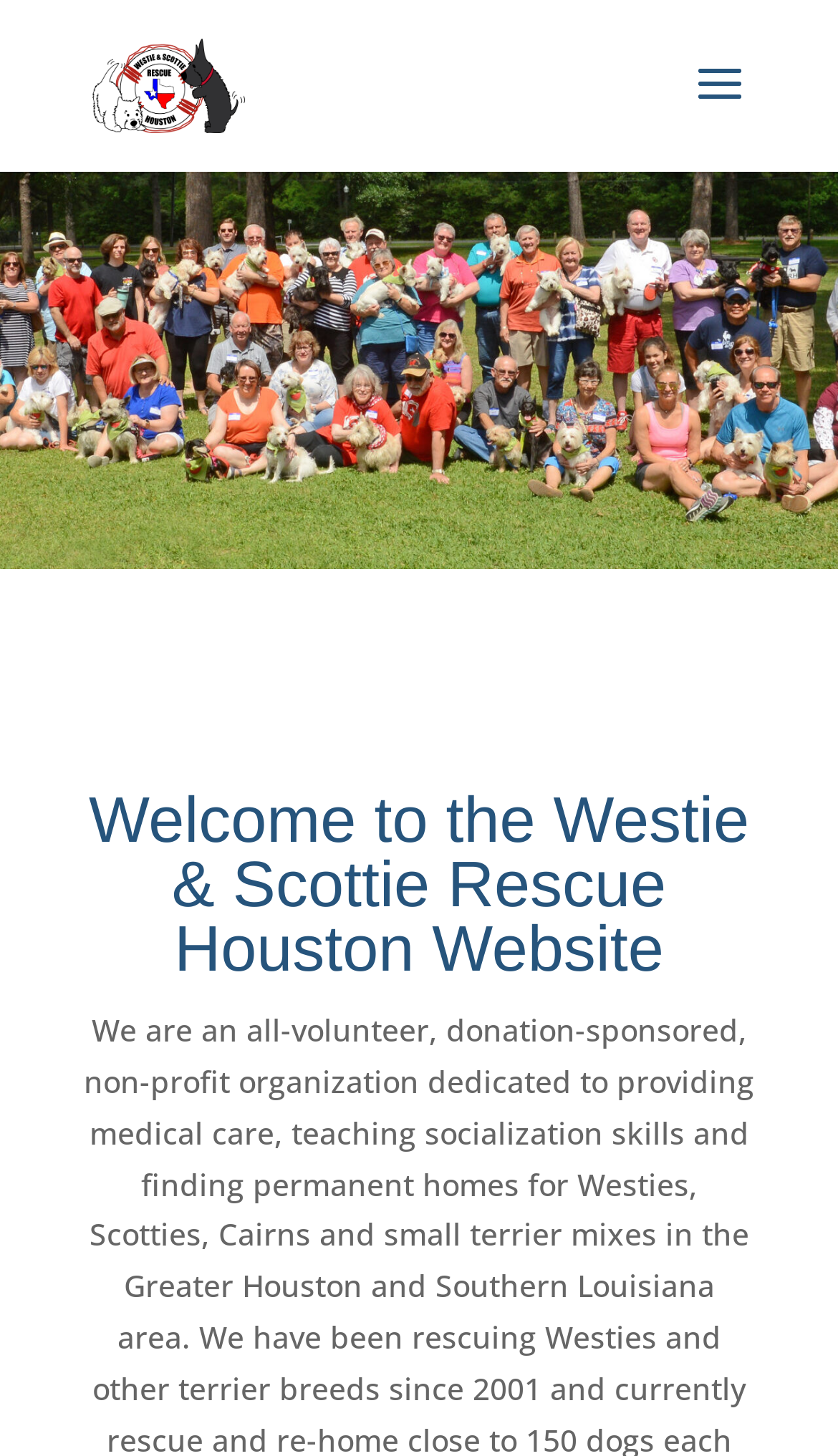Highlight the bounding box of the UI element that corresponds to this description: "alt="Westie & Scottie Rescue Houston"".

[0.11, 0.042, 0.294, 0.07]